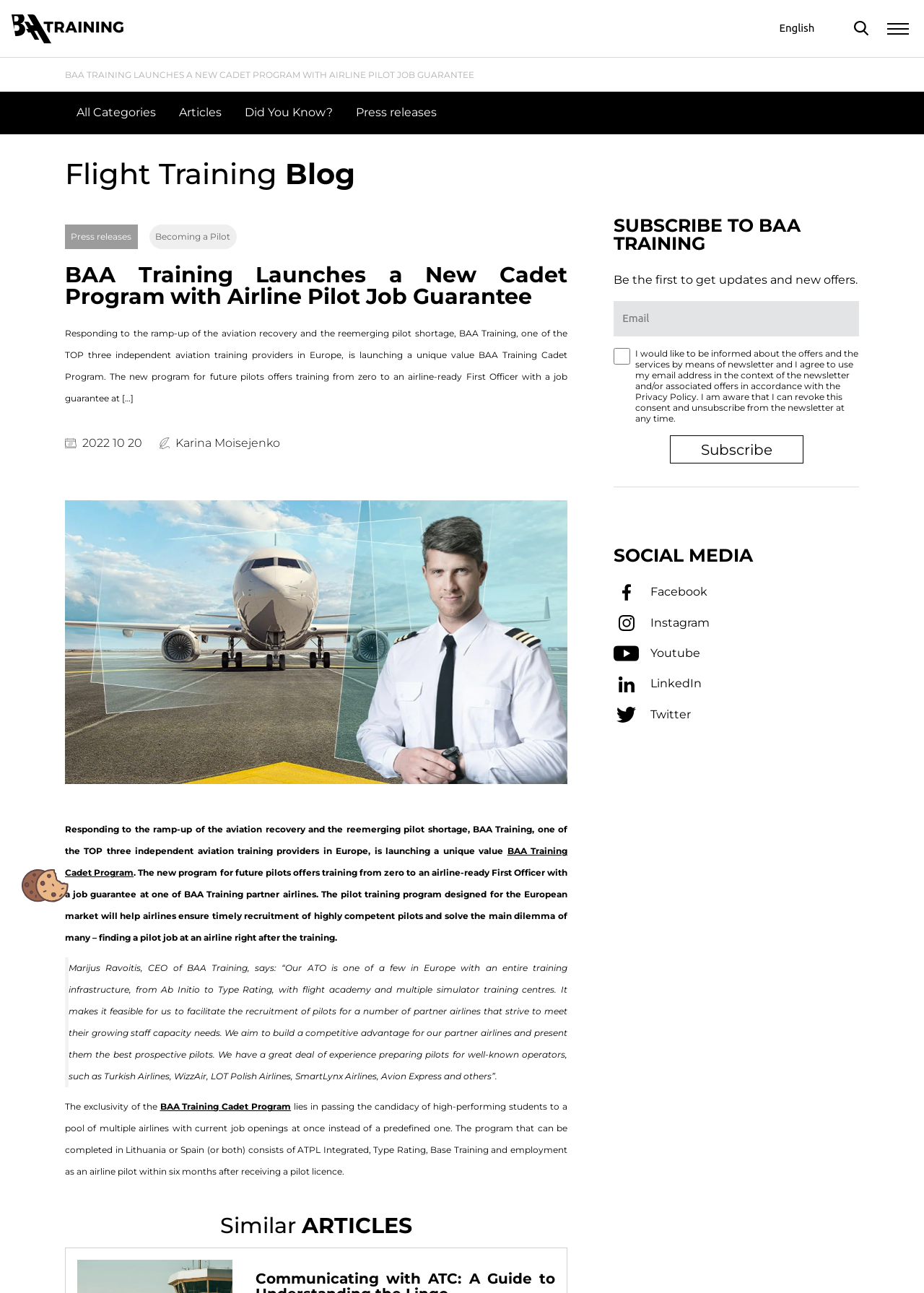Can you specify the bounding box coordinates for the region that should be clicked to fulfill this instruction: "Subscribe to BAA Training".

[0.725, 0.337, 0.869, 0.359]